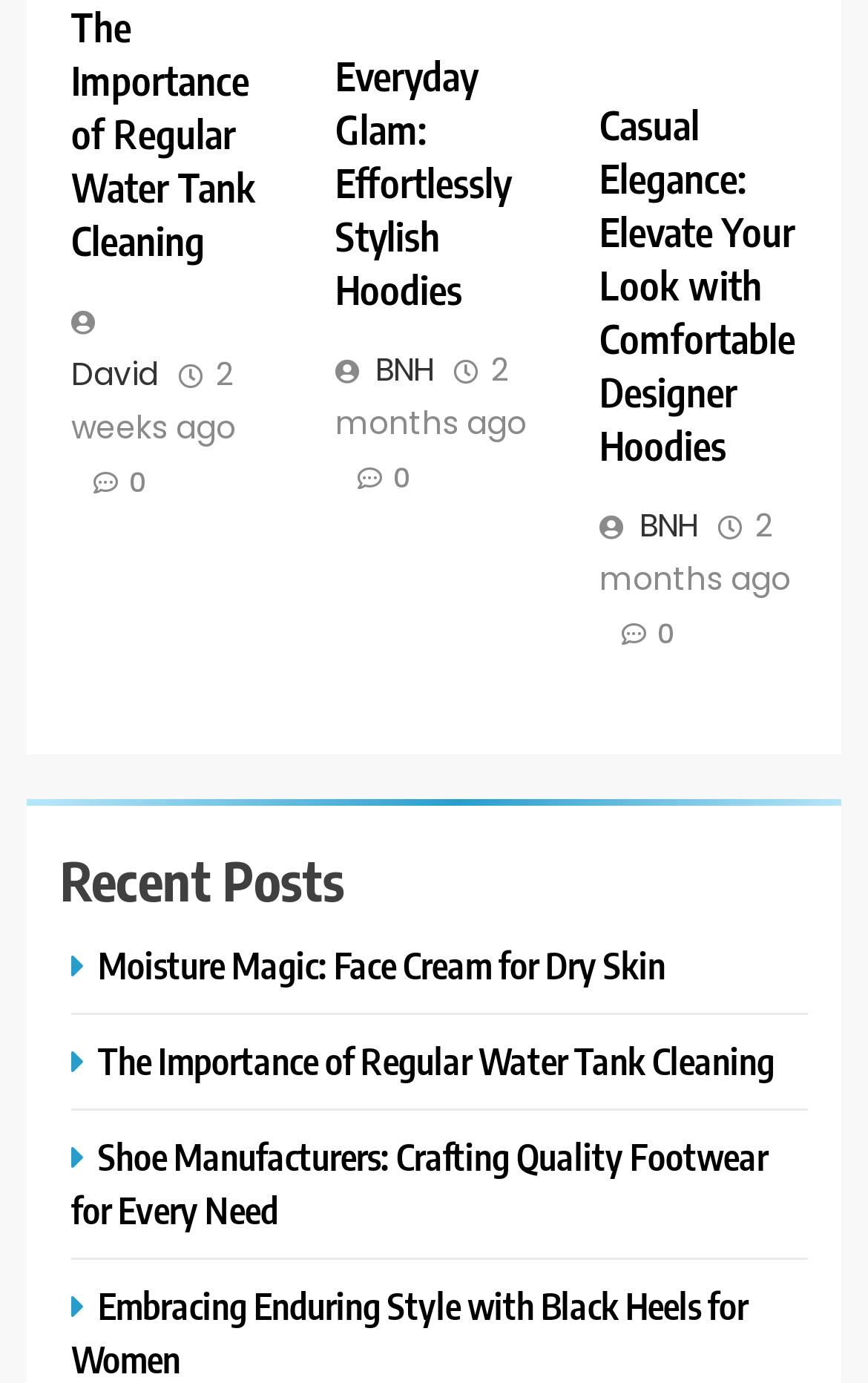How many articles are listed under 'Recent Posts'?
Please utilize the information in the image to give a detailed response to the question.

I counted the number of links under the 'Recent Posts' heading, which are 'Moisture Magic: Face Cream for Dry Skin', 'The Importance of Regular Water Tank Cleaning', and 'Shoe Manufacturers: Crafting Quality Footwear for Every Need'. Therefore, there are 3 articles listed.